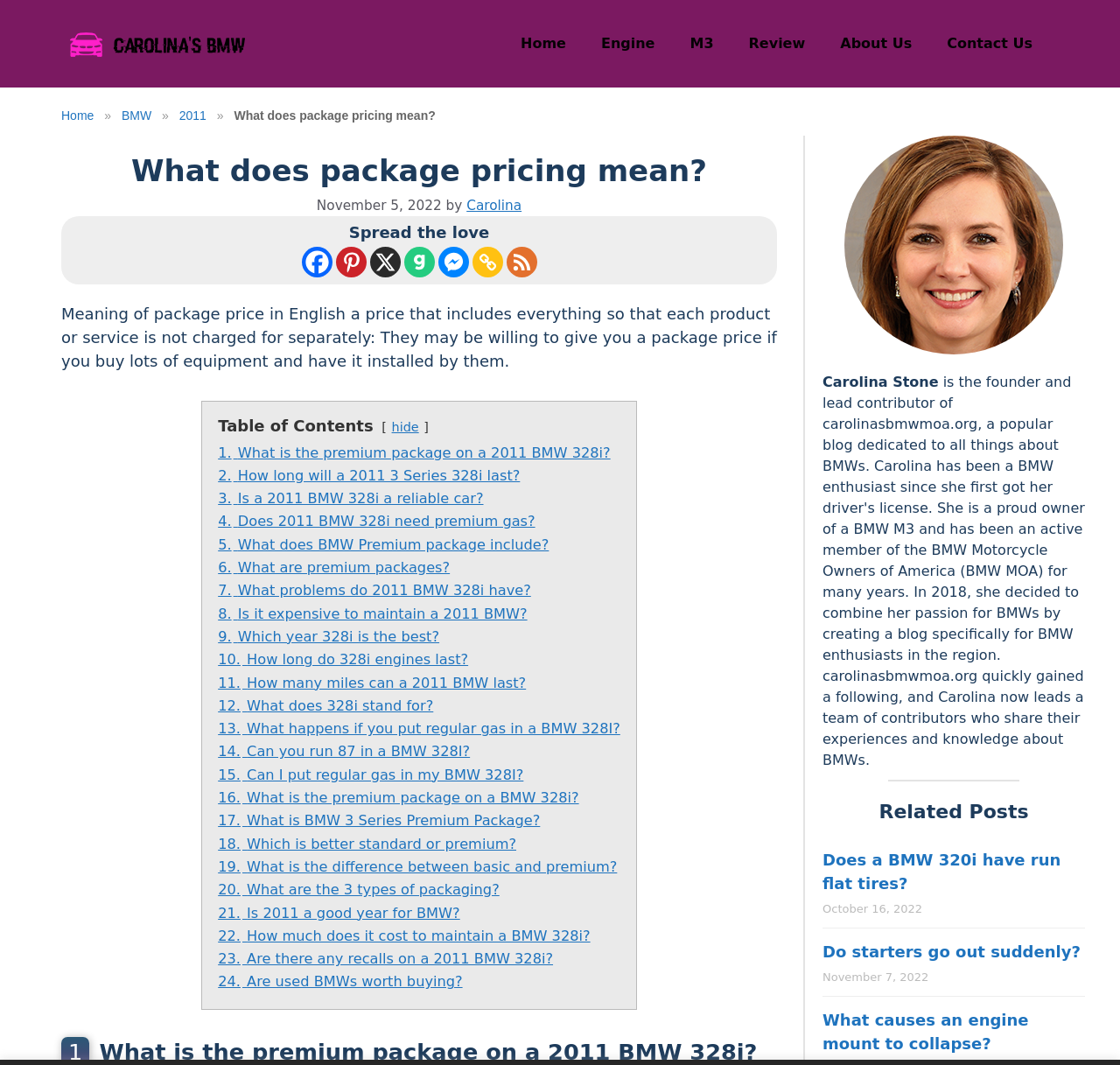Determine the bounding box coordinates of the clickable region to follow the instruction: "Click on the 'Facebook' link".

[0.269, 0.231, 0.296, 0.26]